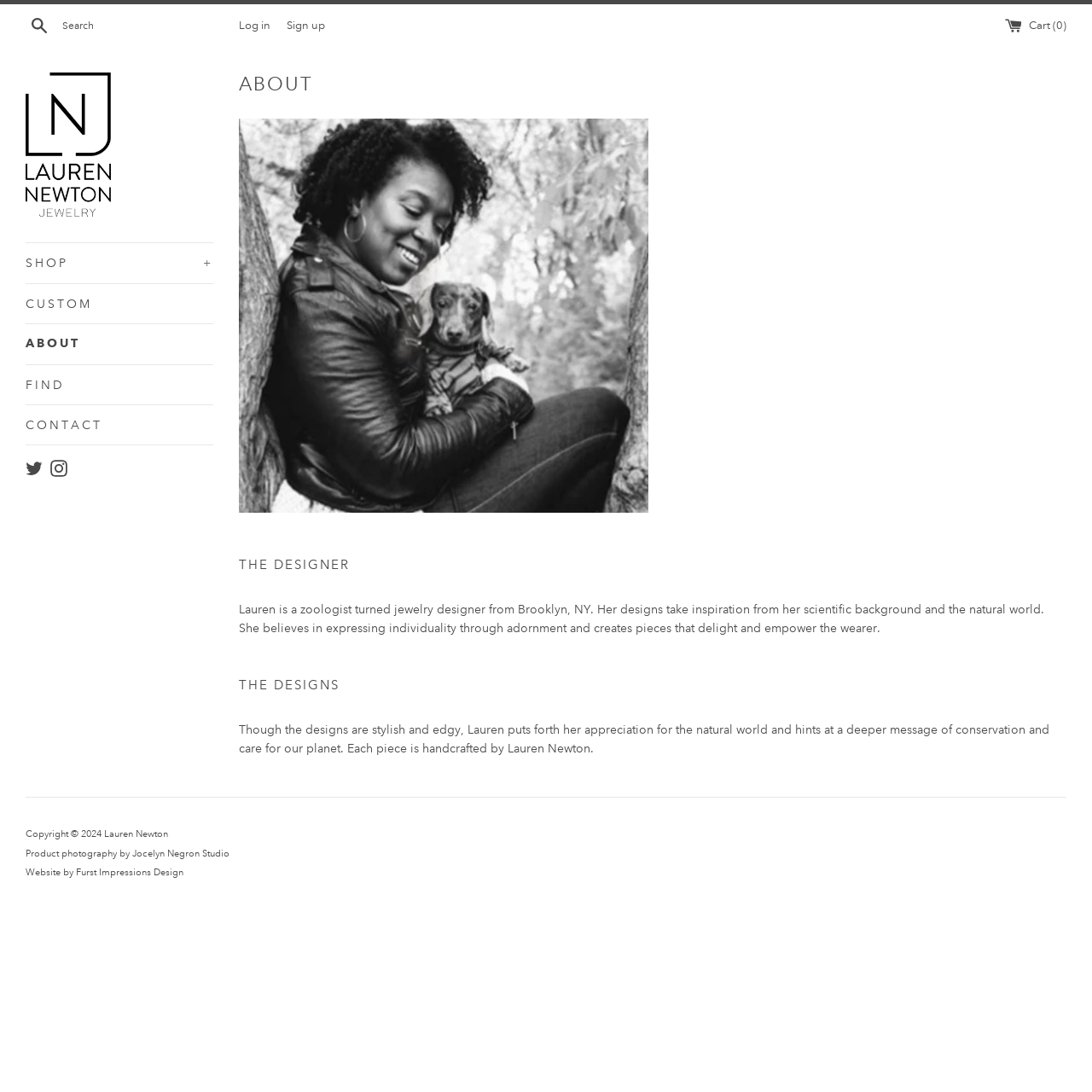Please identify the bounding box coordinates of the element on the webpage that should be clicked to follow this instruction: "Learn more about the designer". The bounding box coordinates should be given as four float numbers between 0 and 1, formatted as [left, top, right, bottom].

[0.219, 0.066, 0.977, 0.09]